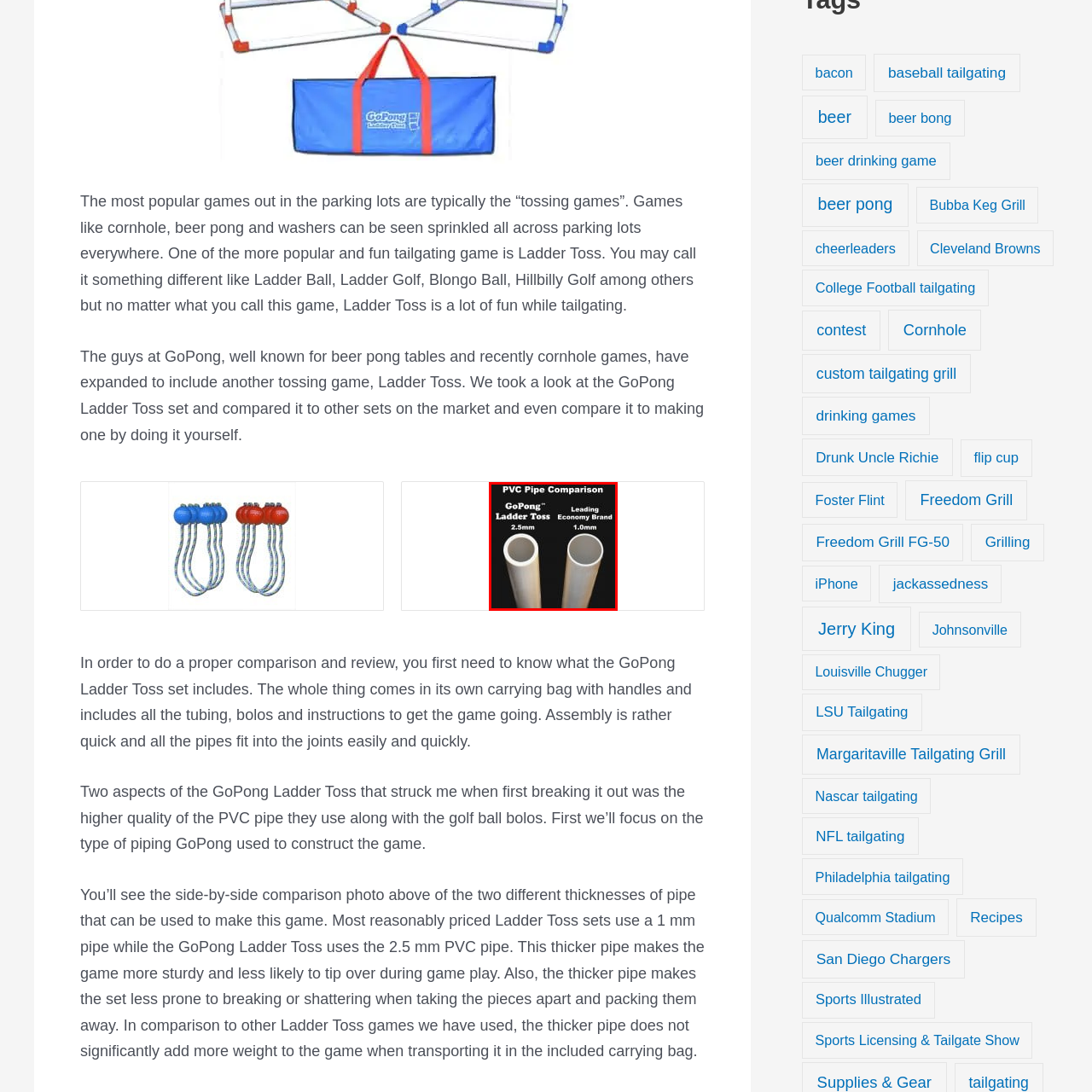What is the purpose of the comparison in the image?
Concentrate on the image bordered by the red bounding box and offer a comprehensive response based on the image details.

The comparison in the image is between the GoPong Ladder Toss pipe and a 'Leading Economy Brand' pipe. The purpose of this comparison is to highlight the difference in quality, specifically the thickness and durability, between the two products. This comparison is essential for consumers to evaluate the quality and longevity of ladder toss sets available on the market.